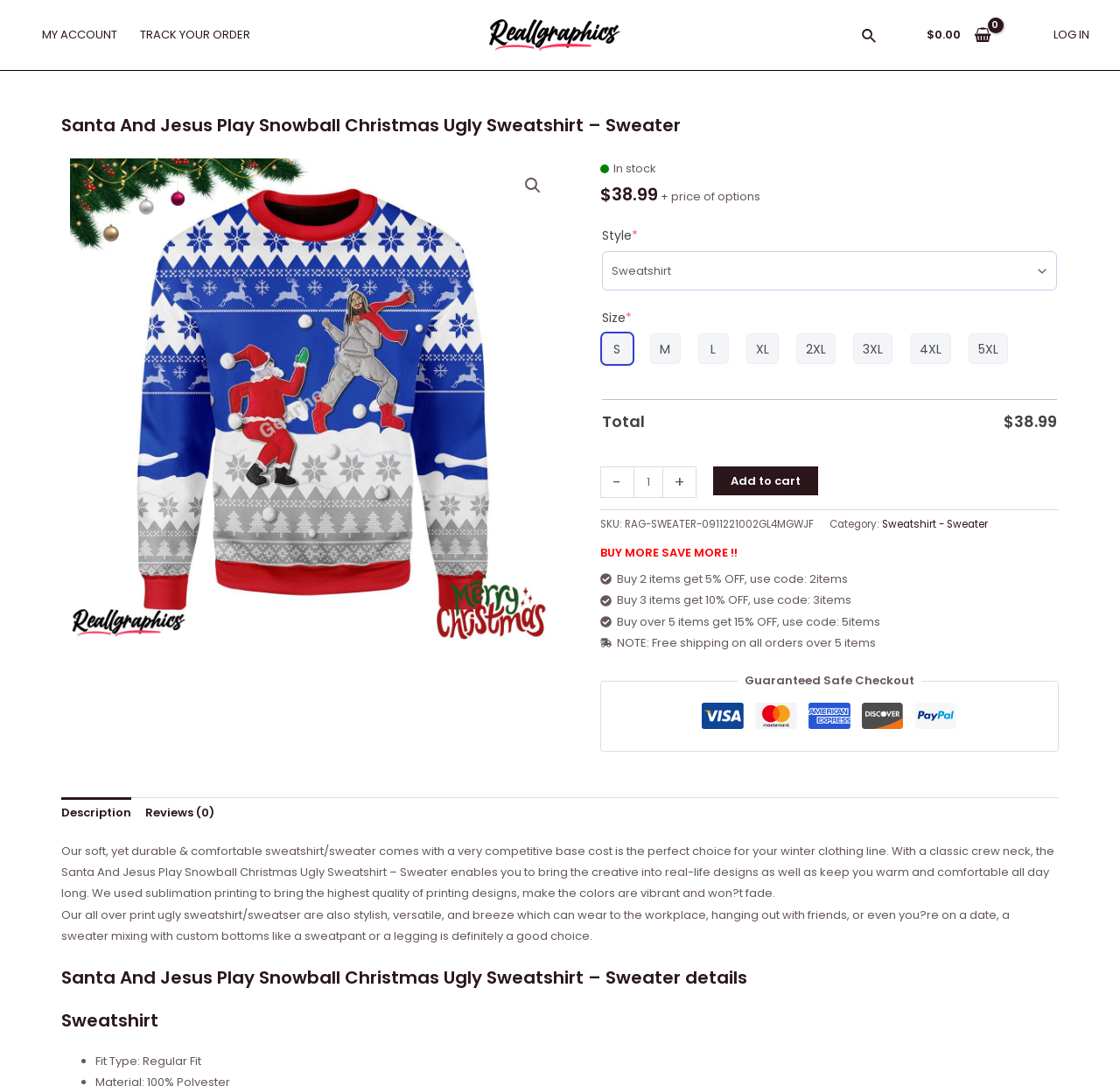Is the product in stock?
Kindly answer the question with as much detail as you can.

The availability of the product can be found on the webpage by looking at the section where the product details are listed. Specifically, it is written as 'In stock', which indicates that the product is available for purchase.